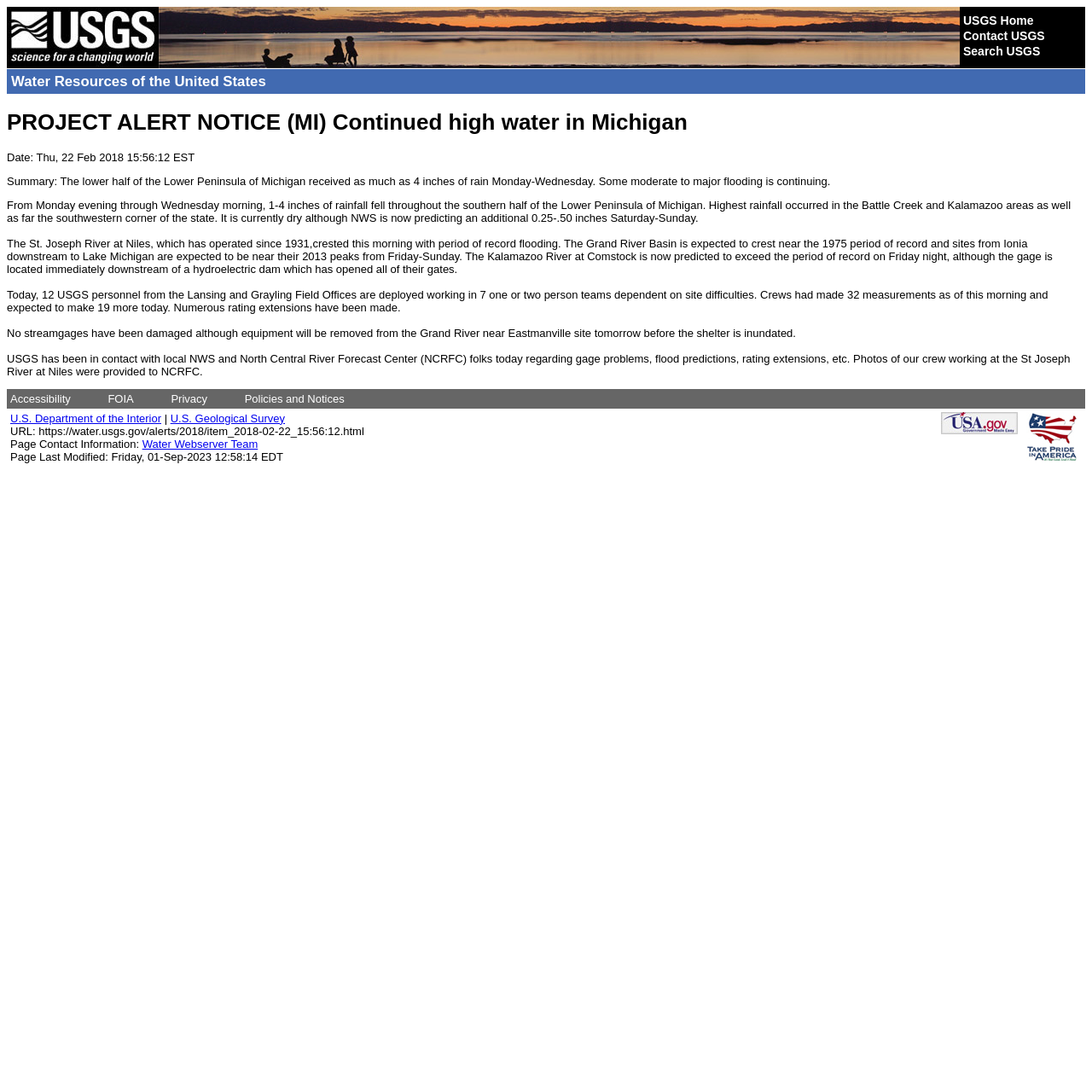Could you find the bounding box coordinates of the clickable area to complete this instruction: "search USGS"?

[0.882, 0.041, 0.953, 0.053]